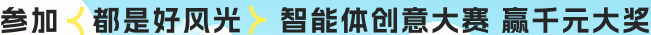Describe all the elements visible in the image meticulously.

The image features a vibrant and engaging graphic that promotes an event or competition related to artificial intelligence. The prominent text reads, "参加，都是什么风光," which translates to "Join, it's all about the scenery," emphasizing the positive and inviting atmosphere of the event. Below this, the phrase "智能体创意大赛 赢千元大奖" translates to "AI Creative Competition Win a Thousand Yuan Prize," clearly indicating the competitive aspect along with the enticing monetary reward for participants. The use of bright colors and dynamic typography reinforces the energetic and innovative spirit associated with AI and creative endeavors, inviting a wide audience to engage with the event.